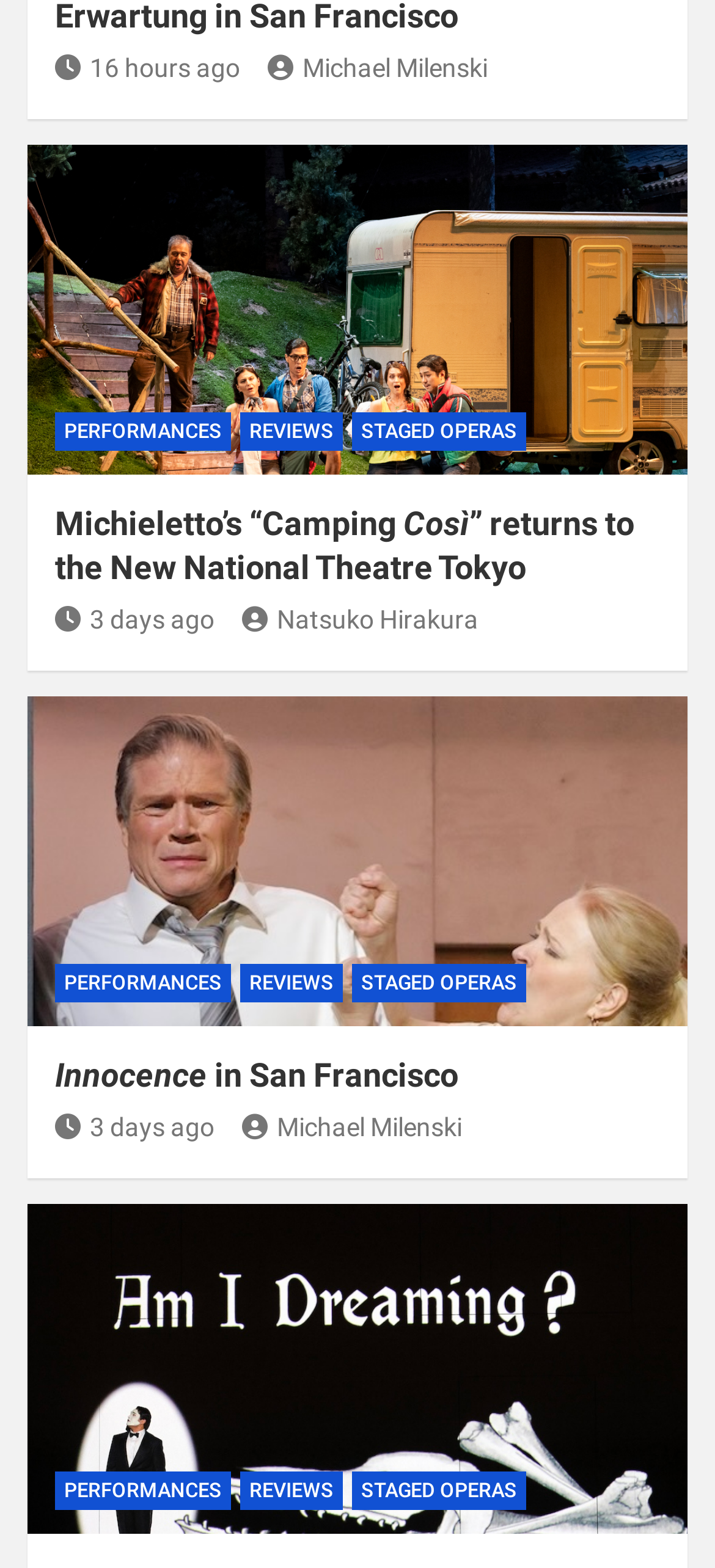What is the time interval between the latest and second-latest articles?
Kindly offer a comprehensive and detailed response to the question.

I compared the timestamps '16 hours ago' and '3 days ago', and calculated the time interval between them, which is approximately 13 days.